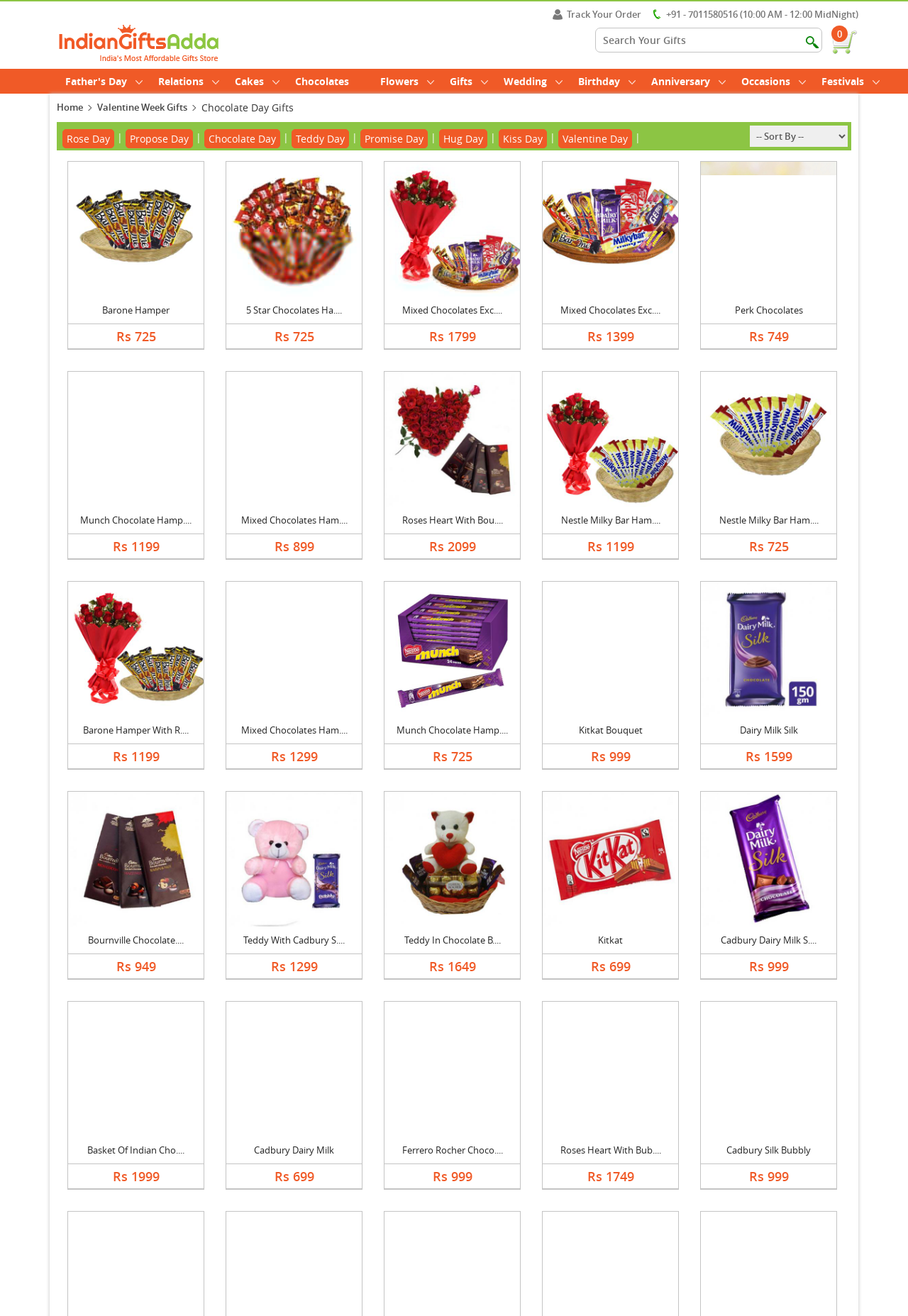Using the webpage screenshot and the element description title="Mixed Chocolates Hamper With Roses", determine the bounding box coordinates. Specify the coordinates in the format (top-left x, top-left y, bottom-right x, bottom-right y) with values ranging from 0 to 1.

[0.249, 0.442, 0.398, 0.544]